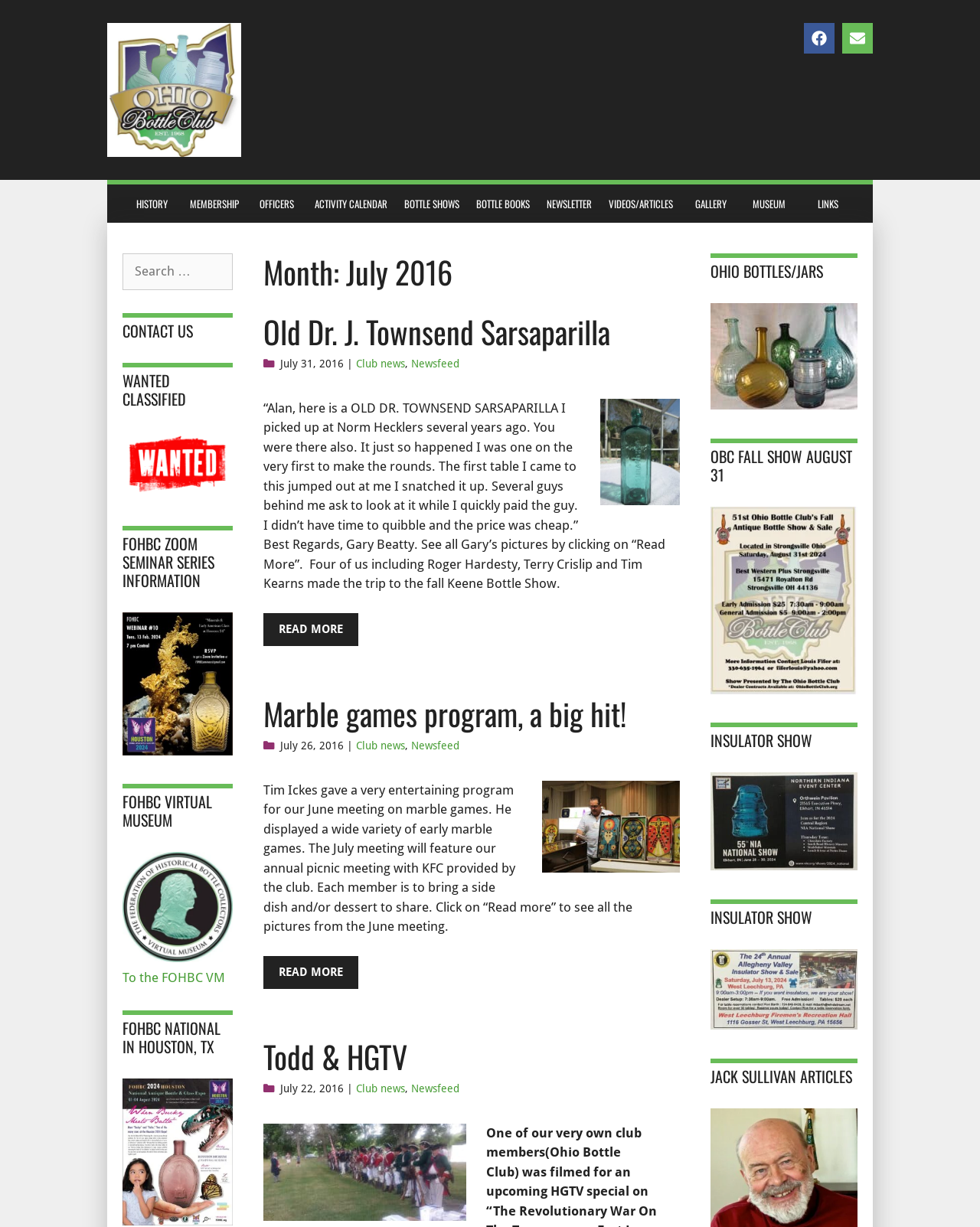Please locate the bounding box coordinates of the element's region that needs to be clicked to follow the instruction: "Click on Facebook link". The bounding box coordinates should be provided as four float numbers between 0 and 1, i.e., [left, top, right, bottom].

[0.82, 0.019, 0.852, 0.044]